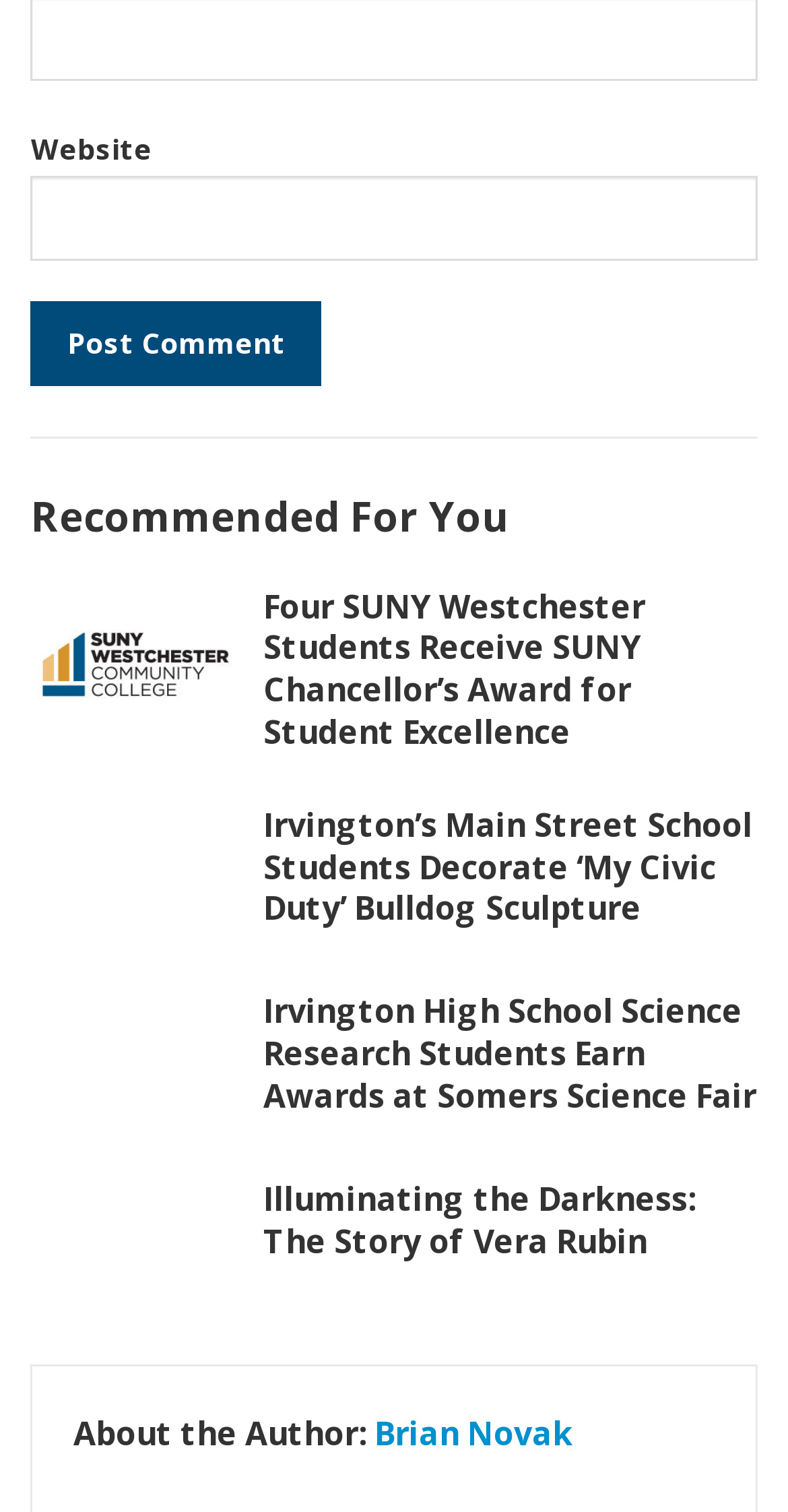How many recommended articles are there?
Use the image to answer the question with a single word or phrase.

4